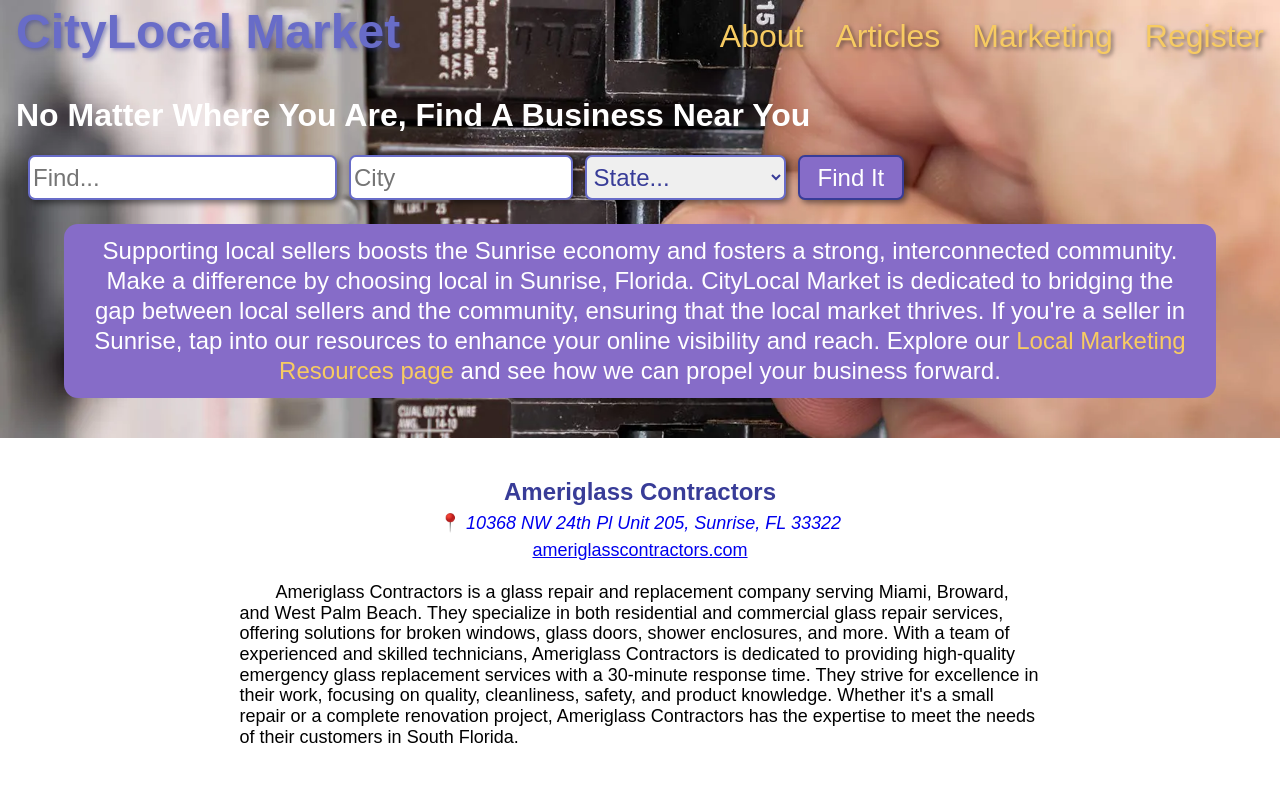What type of company is Ameriglass Contractors?
Give a detailed response to the question by analyzing the screenshot.

I found the answer by using my understanding of the webpage and the context of the business information. The webpage is describing a business, and the text mentions that it specializes in glass repair and replacement, which suggests that it is a company that provides these services.